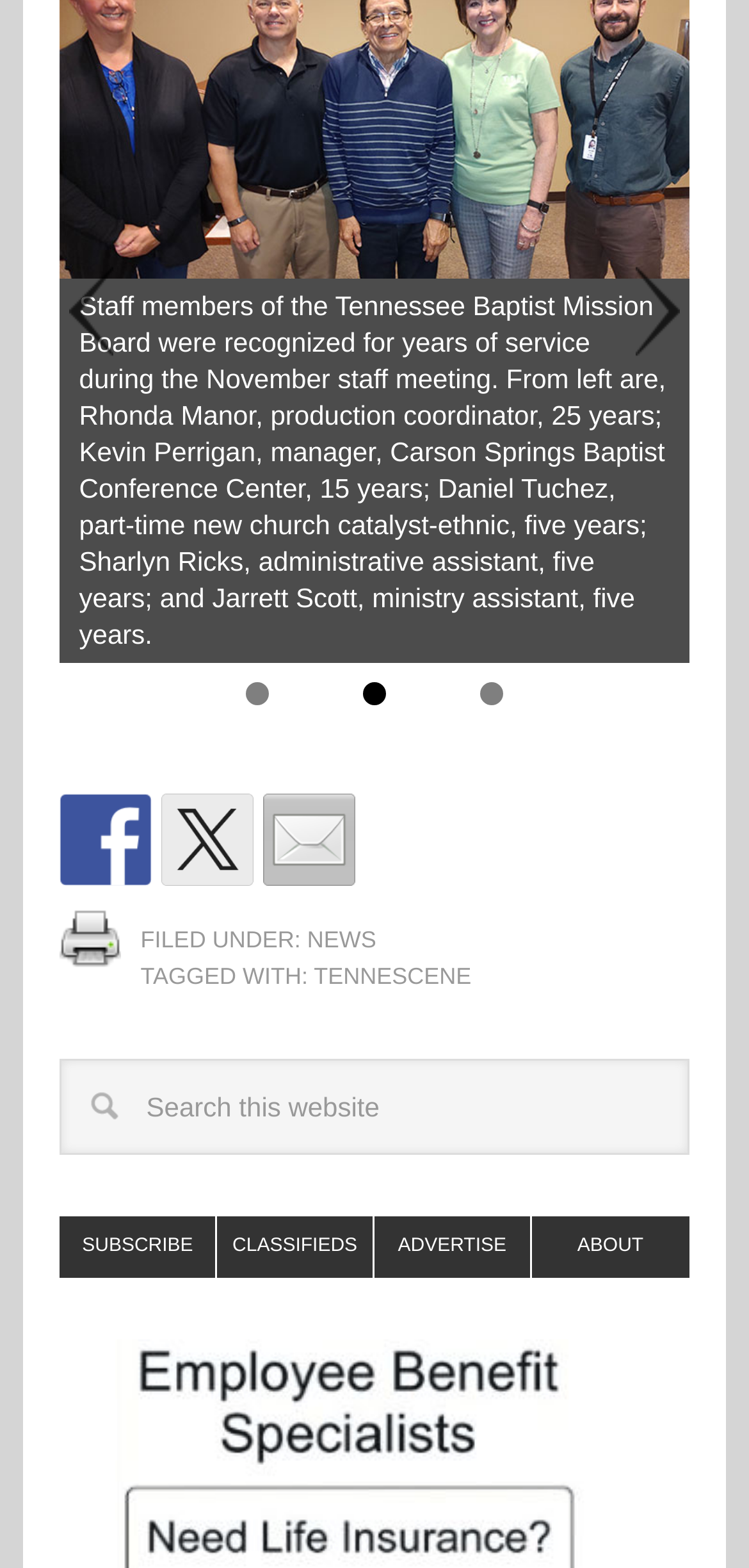Please find the bounding box for the following UI element description. Provide the coordinates in (top-left x, top-left y, bottom-right x, bottom-right y) format, with values between 0 and 1: name="s" placeholder="Search this website"

[0.08, 0.675, 0.92, 0.736]